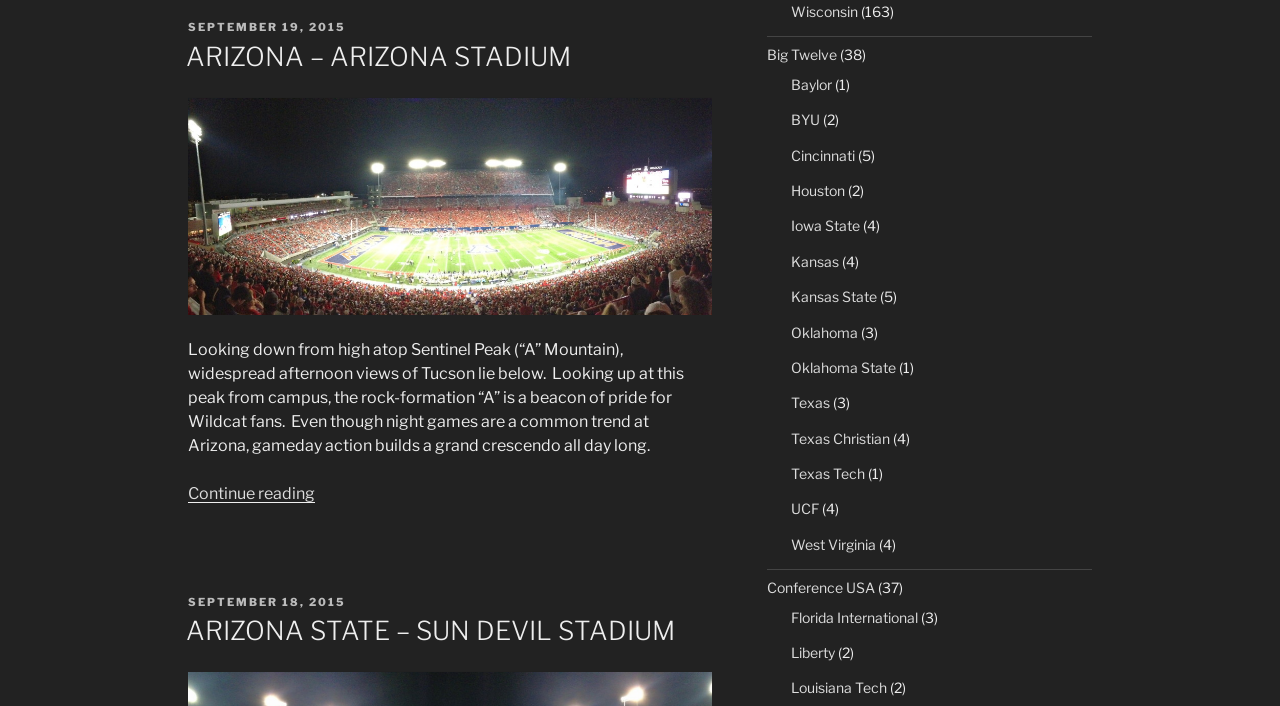Using the webpage screenshot and the element description ARIZONA – ARIZONA STADIUM, determine the bounding box coordinates. Specify the coordinates in the format (top-left x, top-left y, bottom-right x, bottom-right y) with values ranging from 0 to 1.

[0.145, 0.058, 0.446, 0.102]